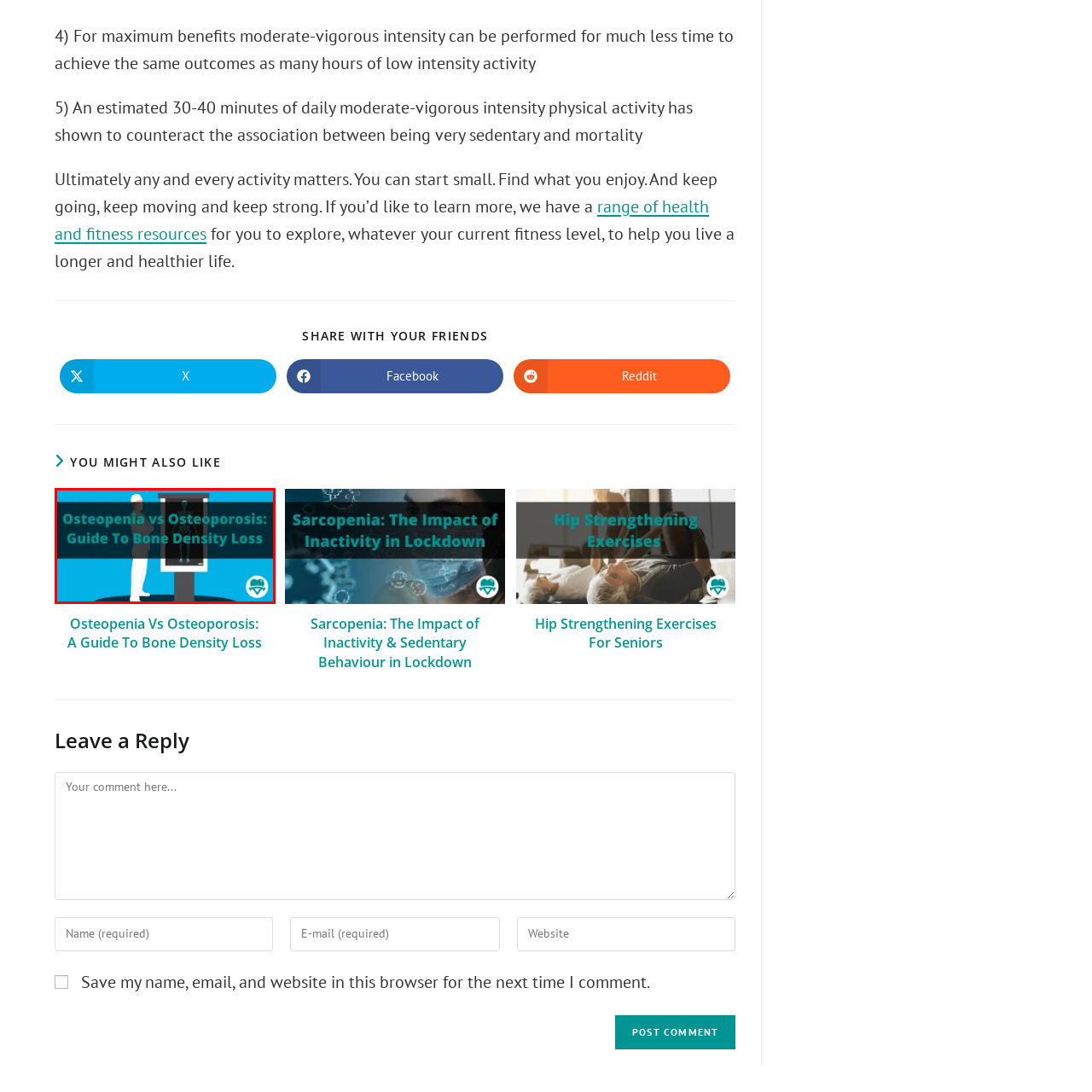Concentrate on the image marked by the red box, What is the theme of the medical examination?
 Your answer should be a single word or phrase.

bone density